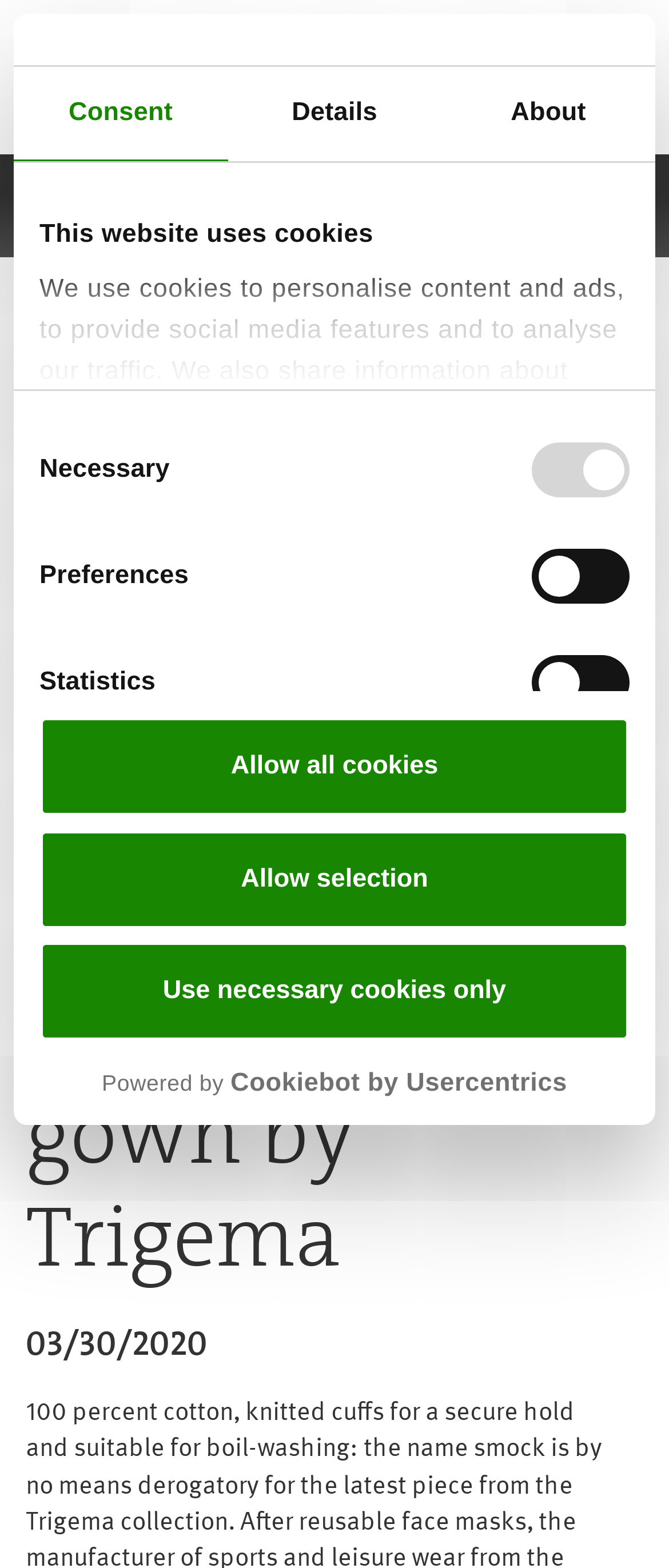Provide the bounding box coordinates of the area you need to click to execute the following instruction: "Click the 'logo' link".

[0.059, 0.68, 0.941, 0.701]